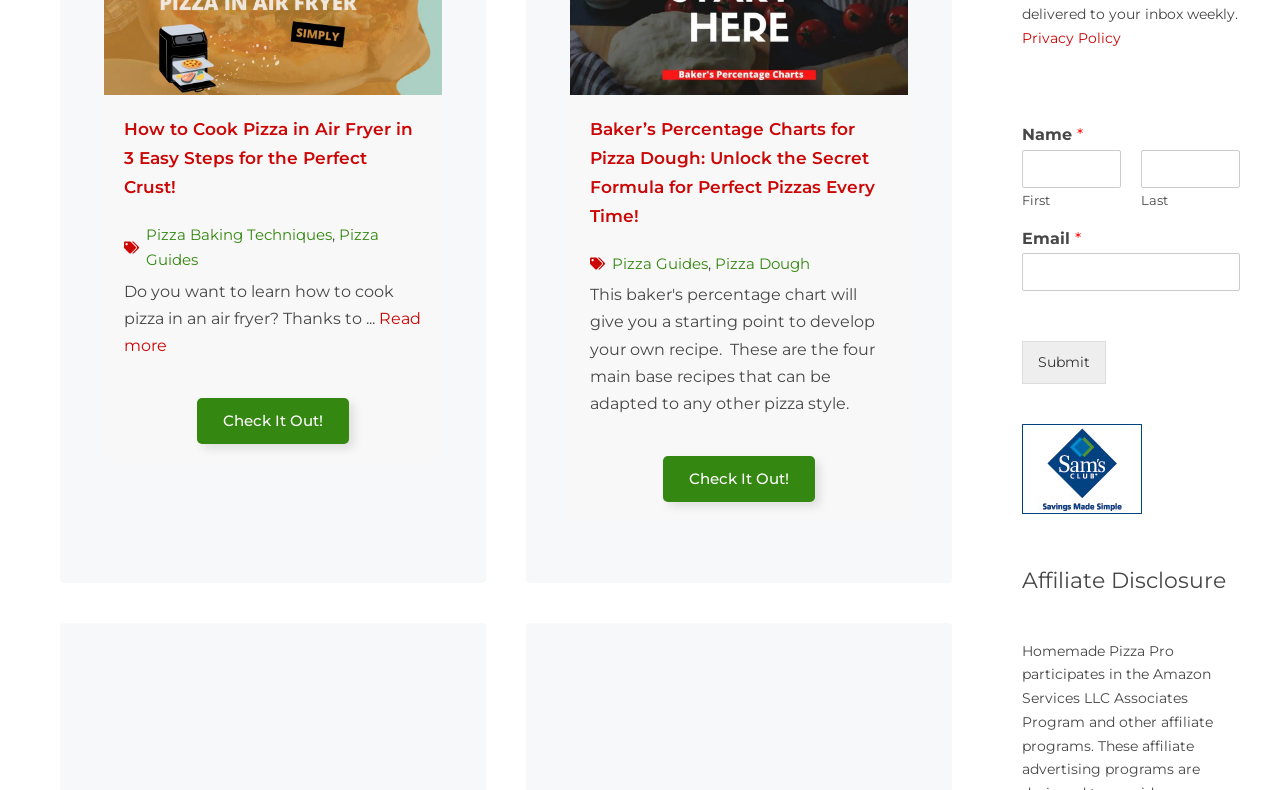From the given element description: "Check it Out!", find the bounding box for the UI element. Provide the coordinates as four float numbers between 0 and 1, in the order [left, top, right, bottom].

[0.154, 0.504, 0.273, 0.562]